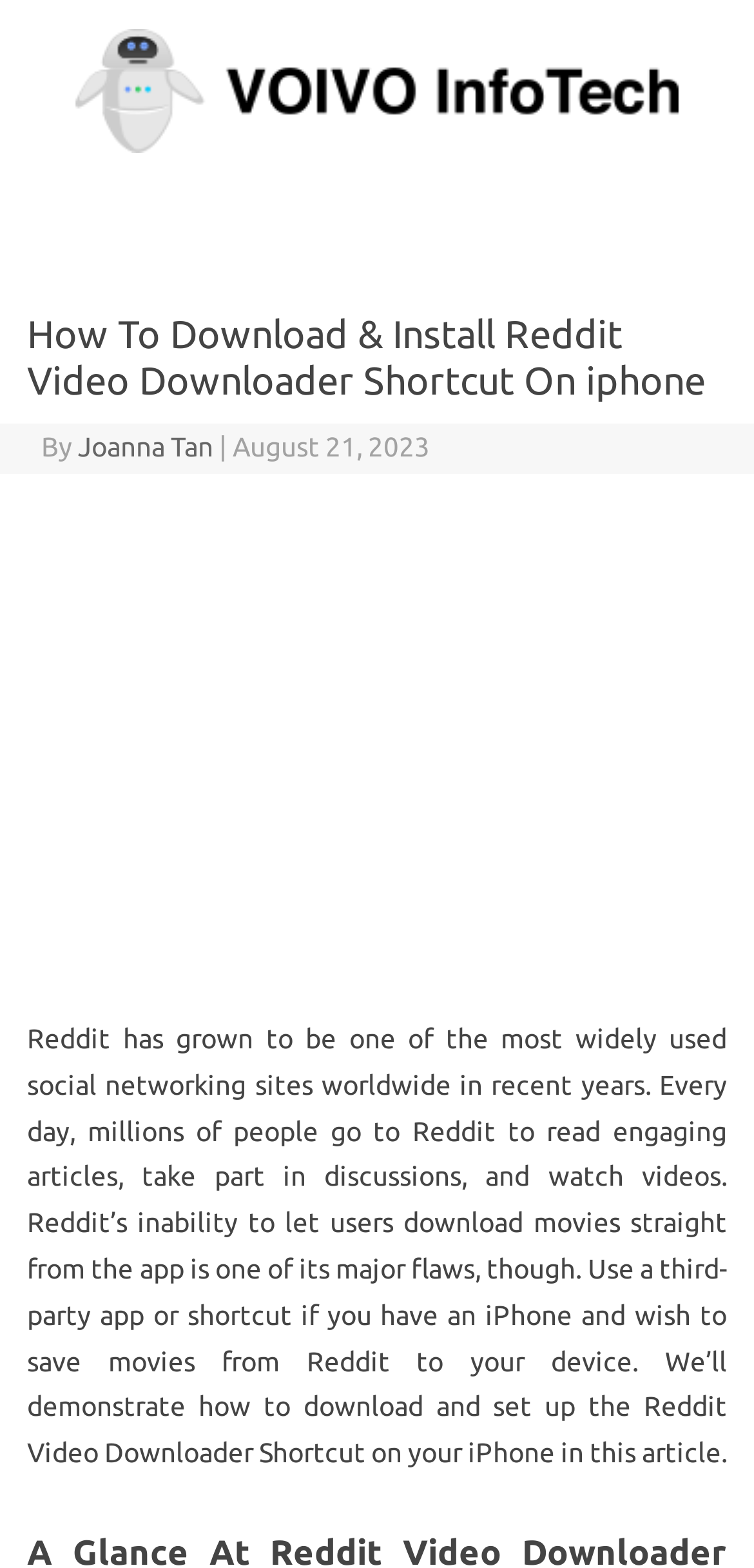Determine the bounding box for the HTML element described here: "Joanna Tan". The coordinates should be given as [left, top, right, bottom] with each number being a float between 0 and 1.

[0.103, 0.275, 0.282, 0.295]